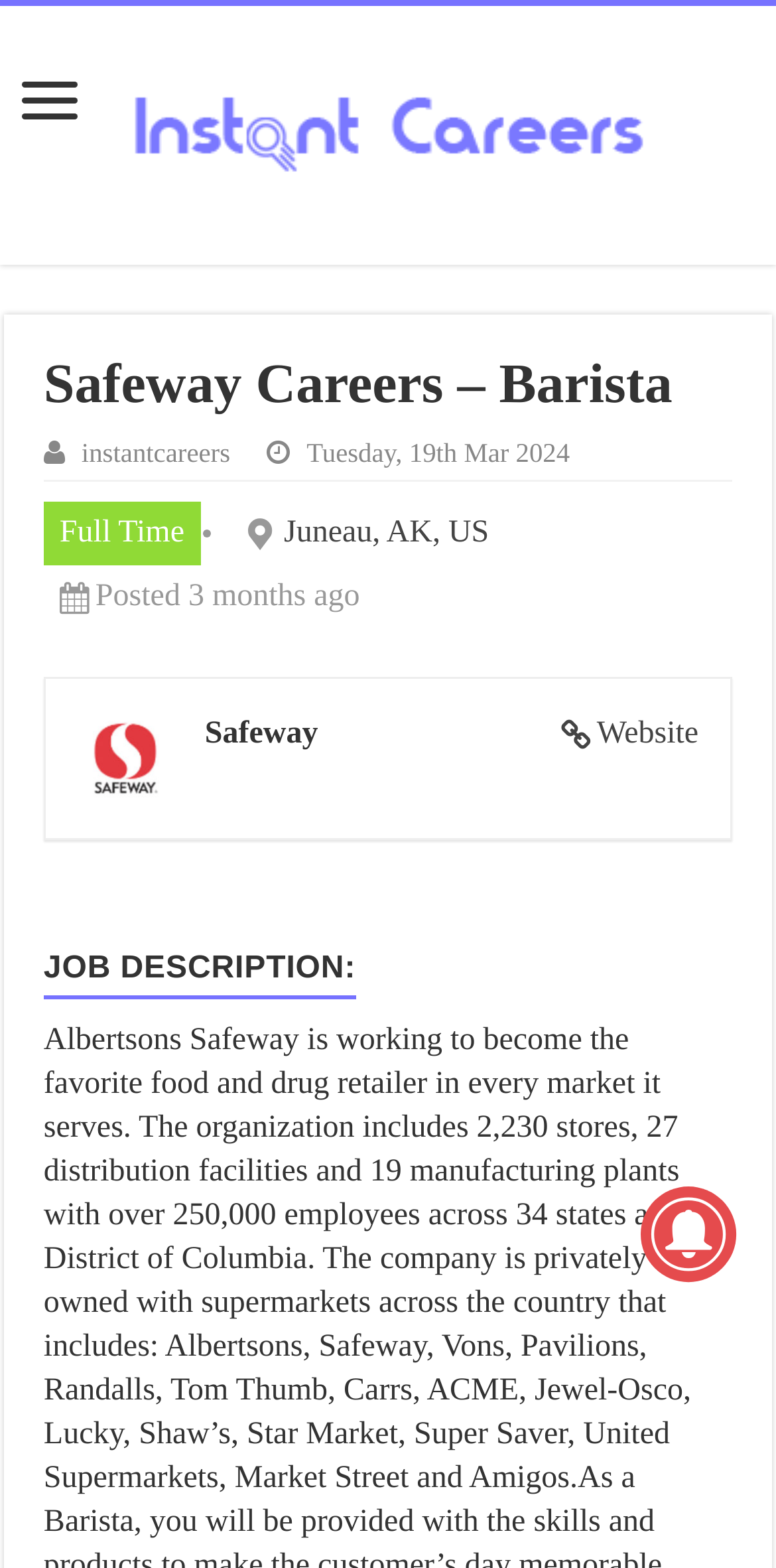What is the job title of the current job posting?
Make sure to answer the question with a detailed and comprehensive explanation.

I determined the job title by looking at the heading 'Safeway Careers – Barista' which is a prominent element on the webpage, indicating that the current job posting is for a Barista position.